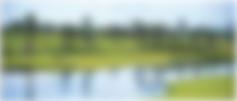What is the backdrop of the Royal Palm Golf Course?
Please provide a comprehensive answer based on the details in the screenshot.

According to the caption, the Royal Palm Golf Course offers breathtaking views, especially with the majestic Atlas Mountains in the backdrop, providing a stunning natural setting for the golf course.